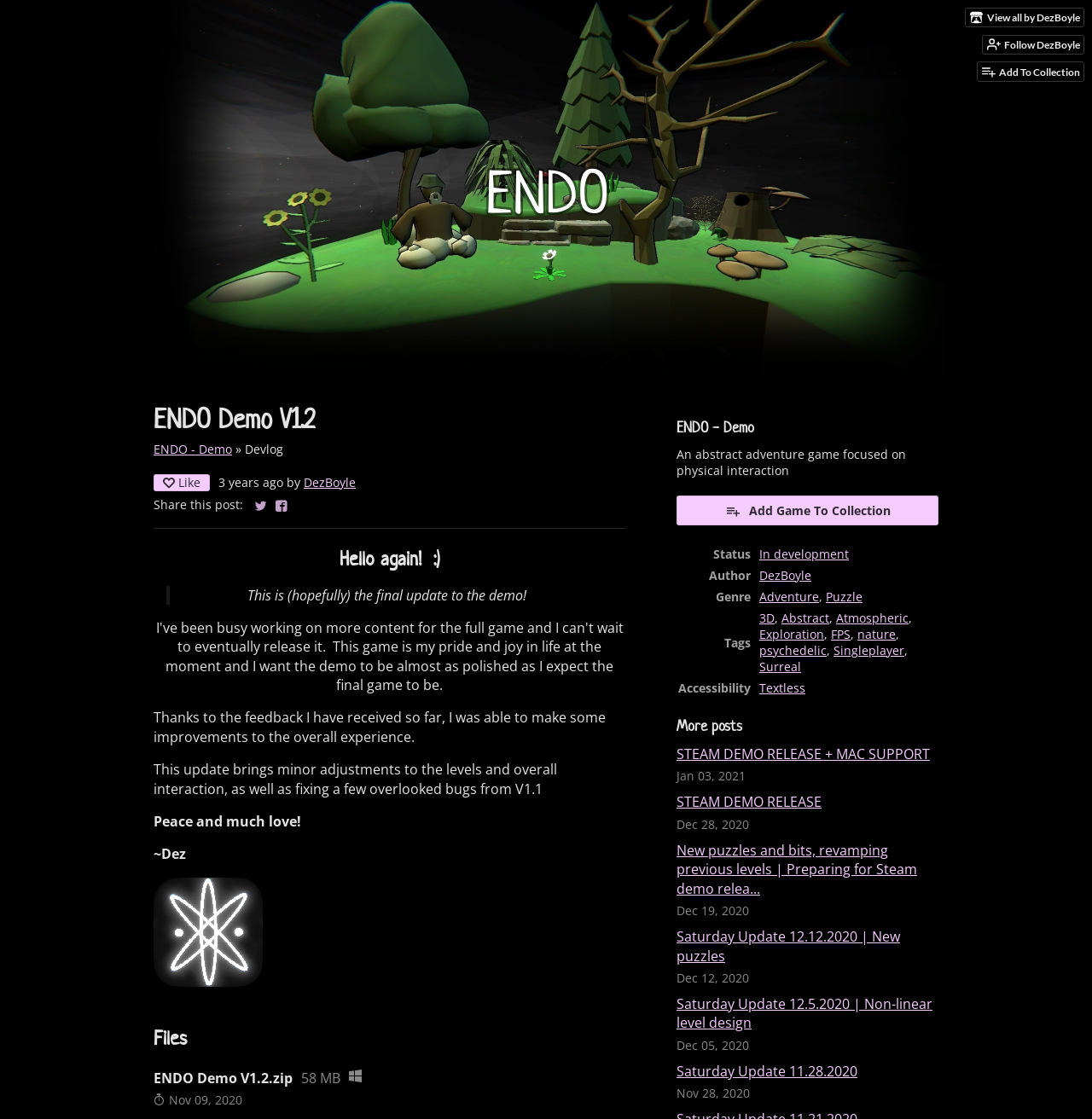Provide the bounding box coordinates of the HTML element described as: "Saturday Update 11.28.2020". The bounding box coordinates should be four float numbers between 0 and 1, i.e., [left, top, right, bottom].

[0.62, 0.949, 0.785, 0.965]